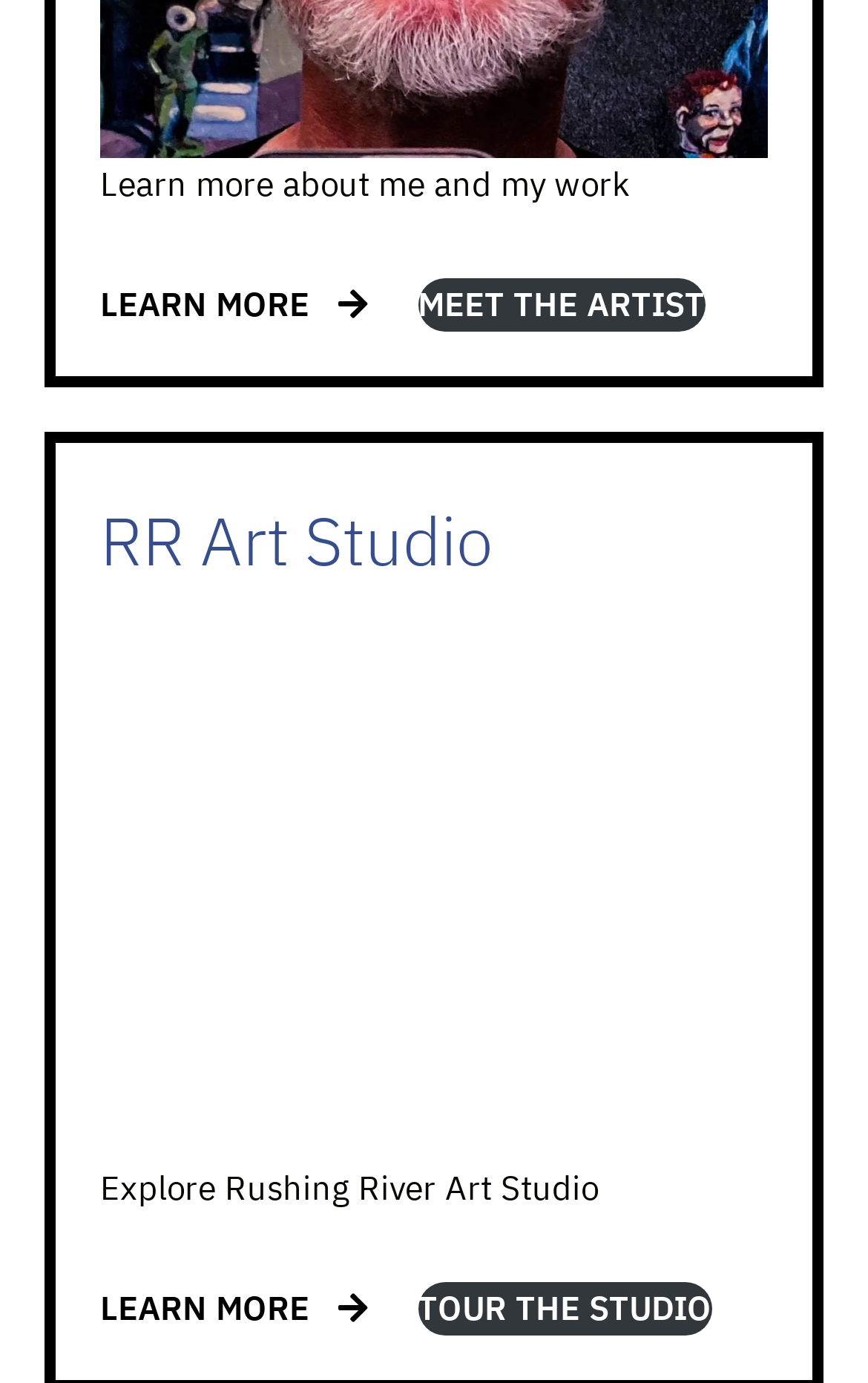Determine the bounding box coordinates for the UI element described. Format the coordinates as (top-left x, top-left y, bottom-right x, bottom-right y) and ensure all values are between 0 and 1. Element description: Learn More

[0.115, 0.202, 0.43, 0.24]